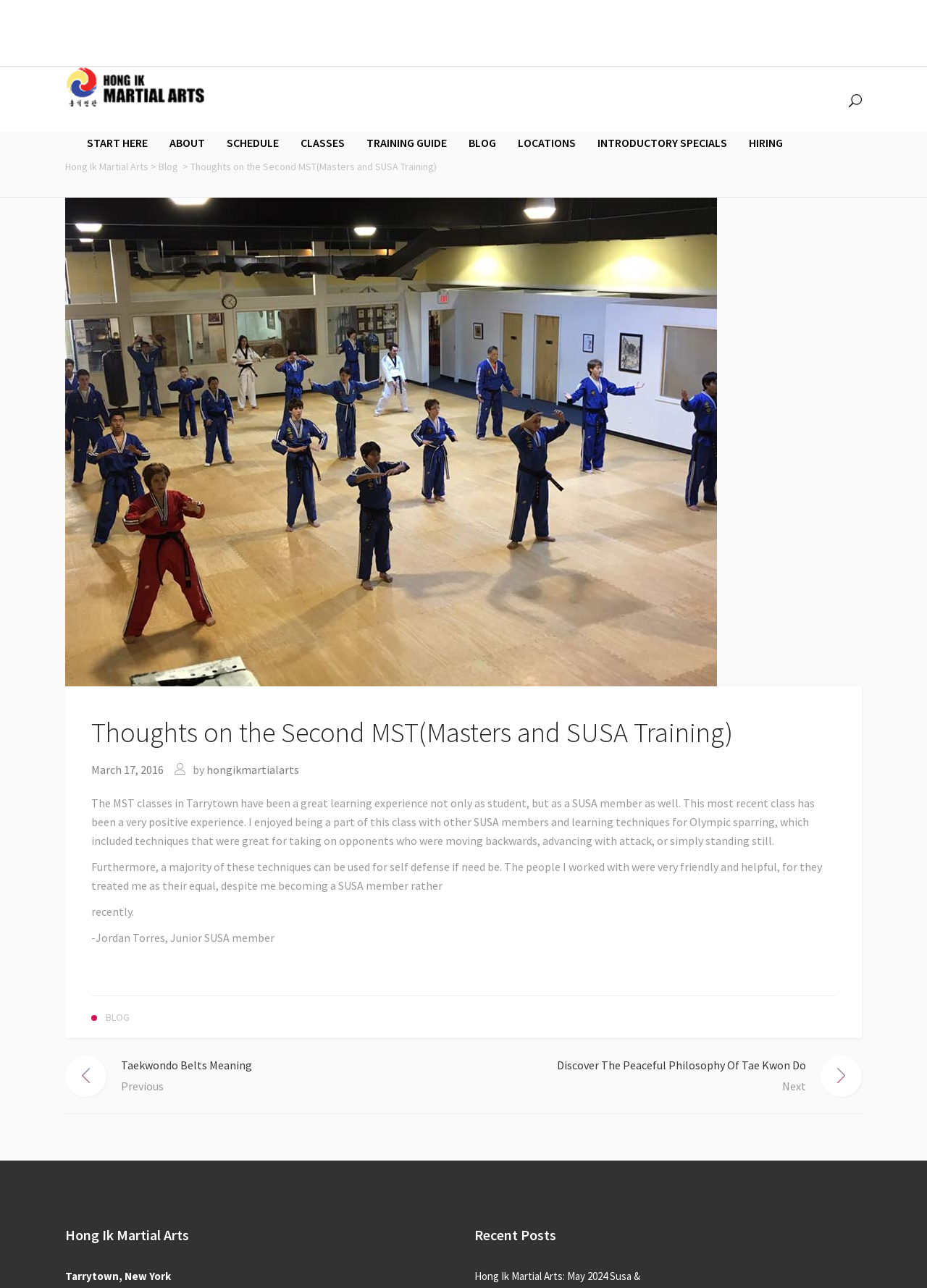Please identify the bounding box coordinates of the area that needs to be clicked to fulfill the following instruction: "read the article by James Kay."

None